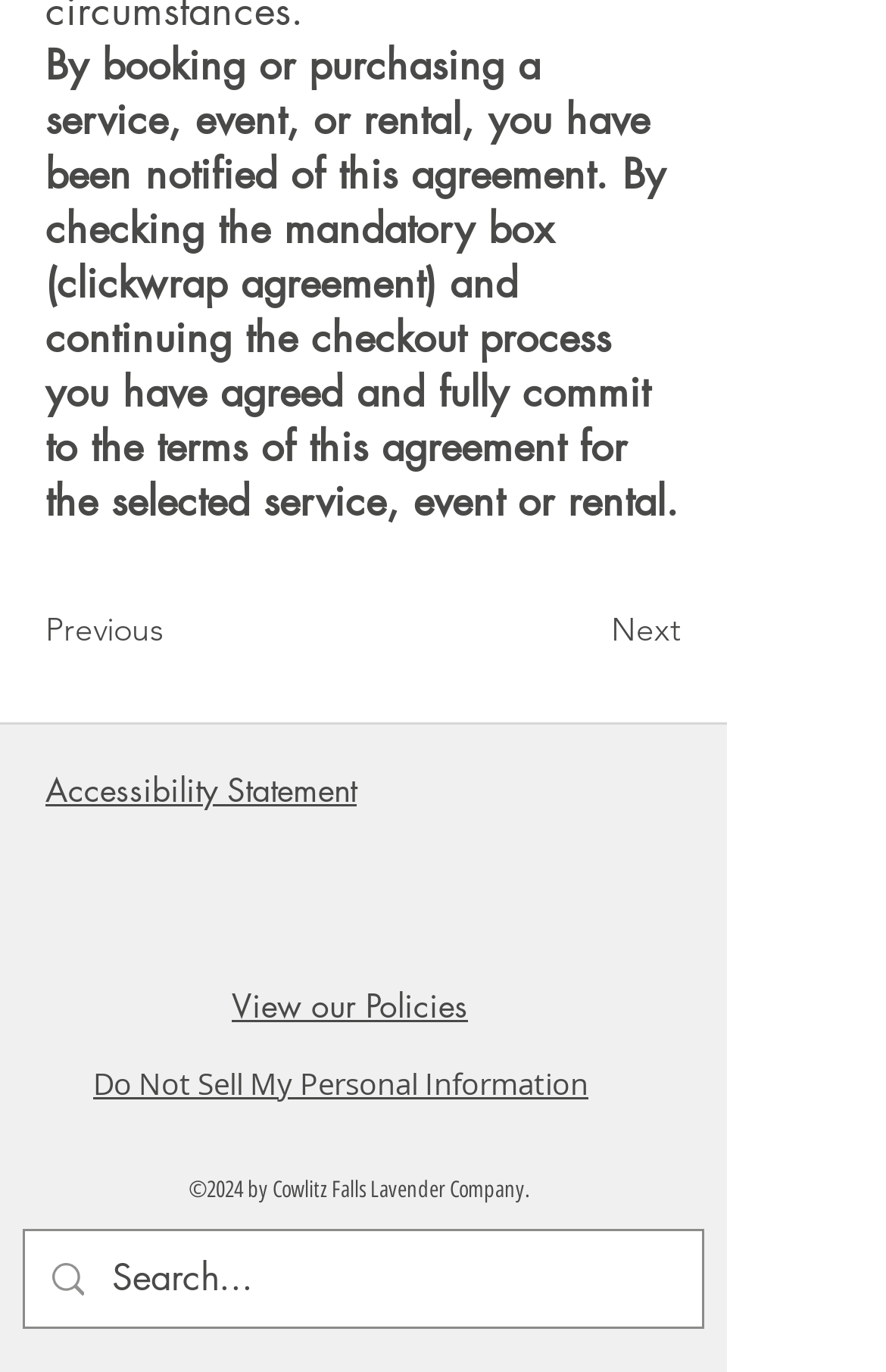Provide a one-word or brief phrase answer to the question:
What is the purpose of the checkbox agreement?

To agree to terms